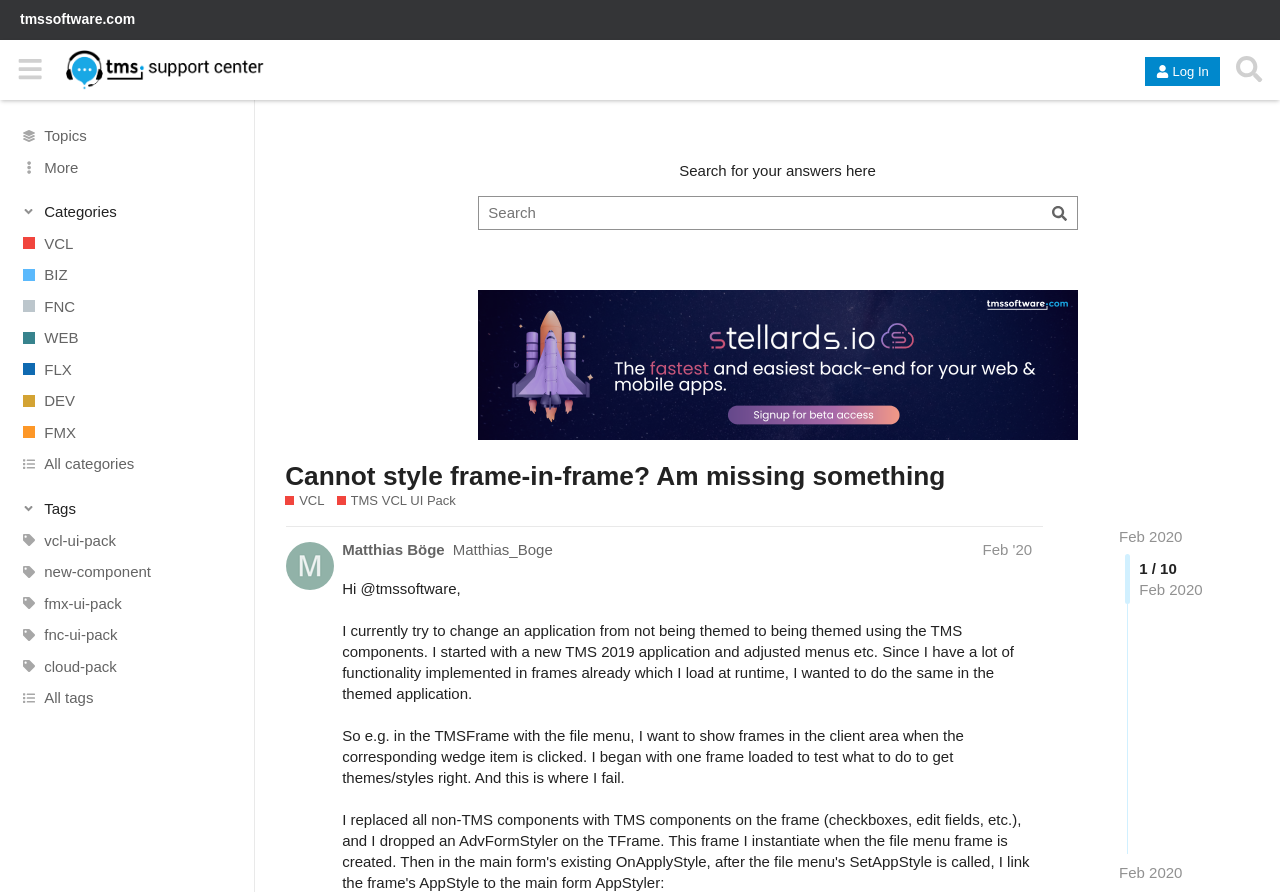Please identify the bounding box coordinates of the element's region that needs to be clicked to fulfill the following instruction: "Click the 'Log In' button". The bounding box coordinates should consist of four float numbers between 0 and 1, i.e., [left, top, right, bottom].

[0.895, 0.063, 0.953, 0.096]